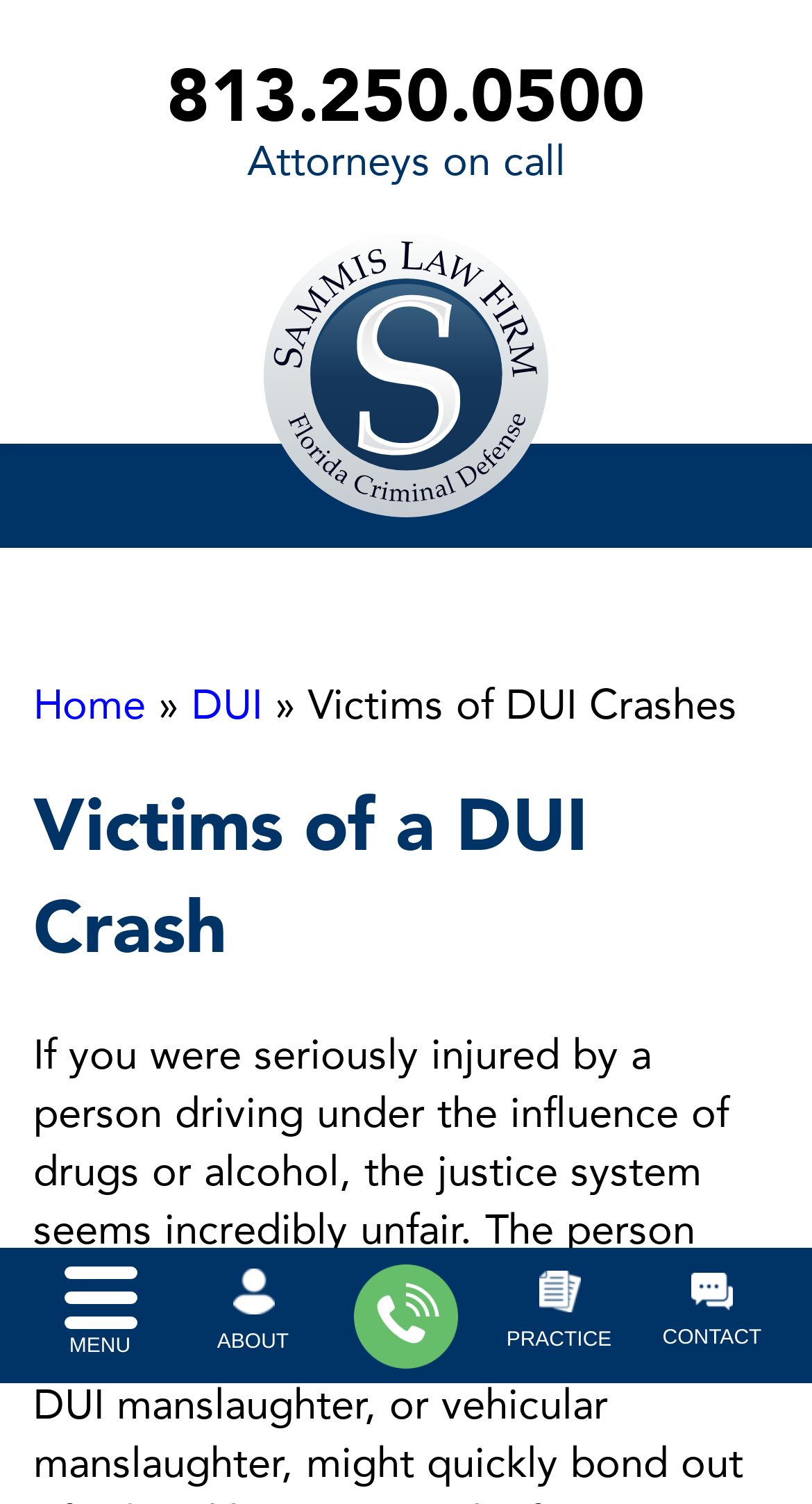How many main navigation links are there?
Respond to the question with a well-detailed and thorough answer.

I found the number of main navigation links by looking at the link elements with the texts 'ABOUT', 'PRACTICE', and 'CONTACT' which have bounding box coordinates of [0.267, 0.874, 0.356, 0.906], [0.624, 0.873, 0.753, 0.905], and [0.816, 0.871, 0.938, 0.903] respectively.